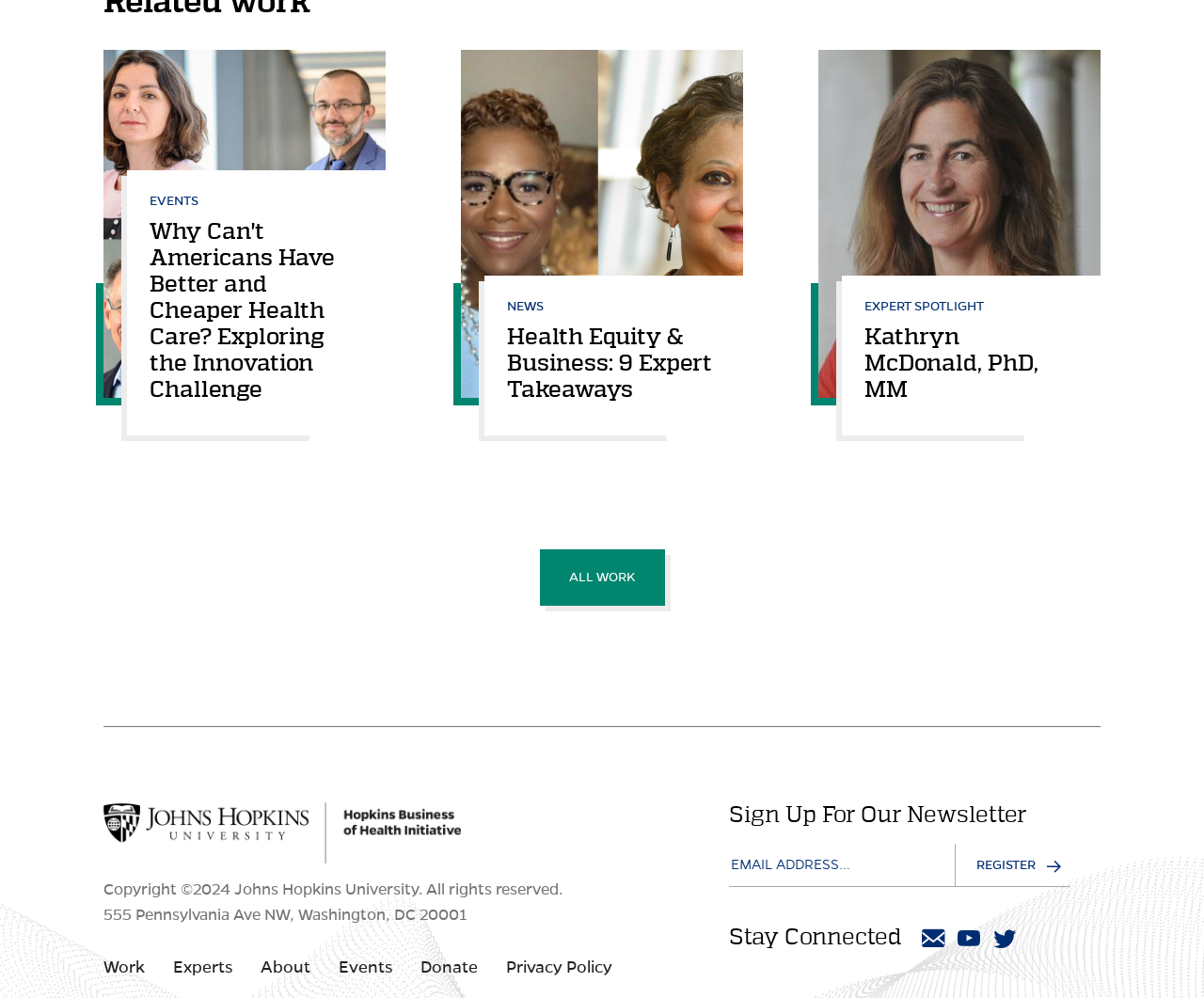Find the coordinates for the bounding box of the element with this description: "Kathryn McDonald, PhD, MM".

[0.718, 0.327, 0.862, 0.403]